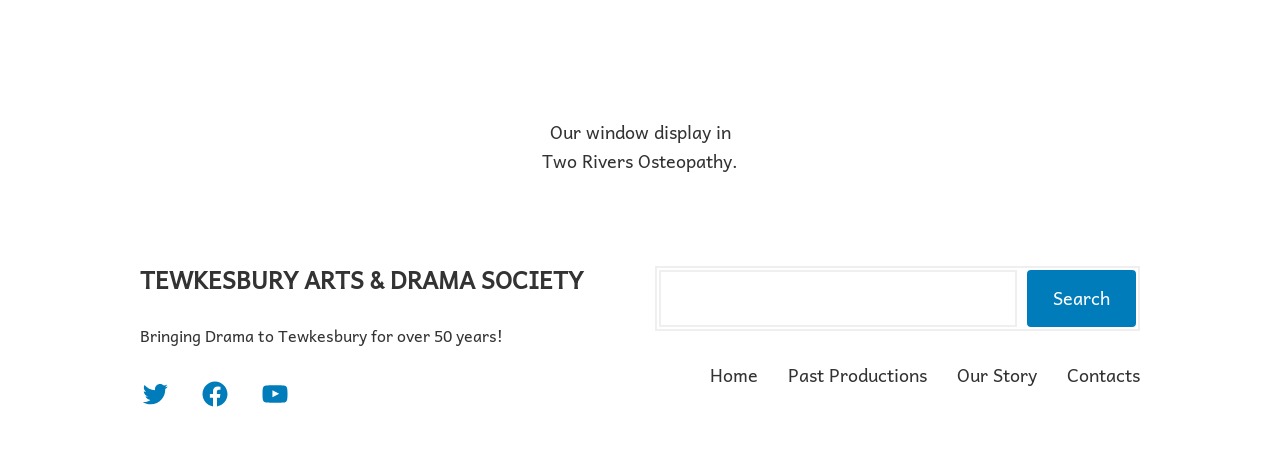Identify the bounding box coordinates of the region that should be clicked to execute the following instruction: "View Past Productions".

[0.616, 0.769, 0.724, 0.831]